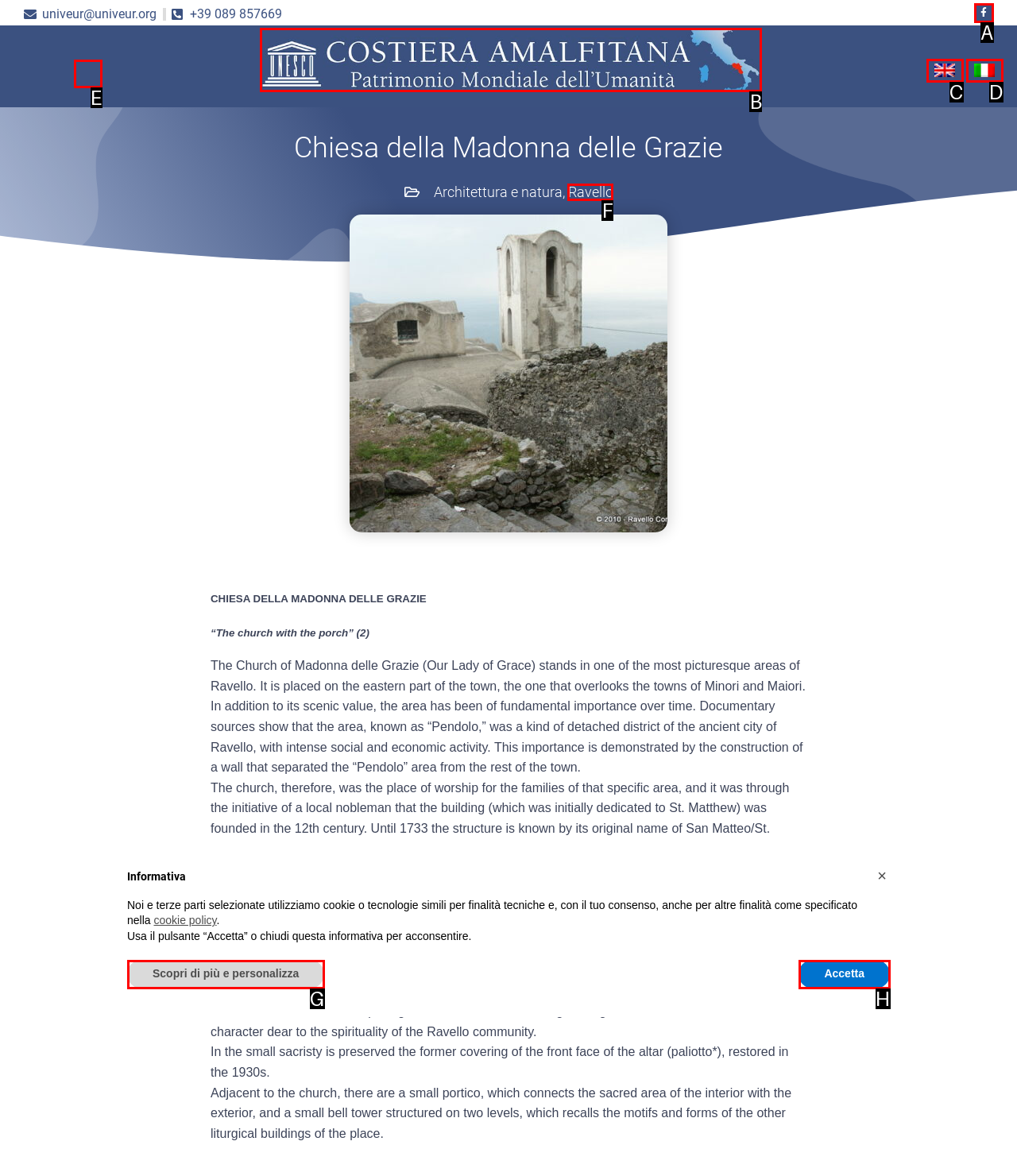To perform the task "Visit the Unesco Amalficoast website", which UI element's letter should you select? Provide the letter directly.

B